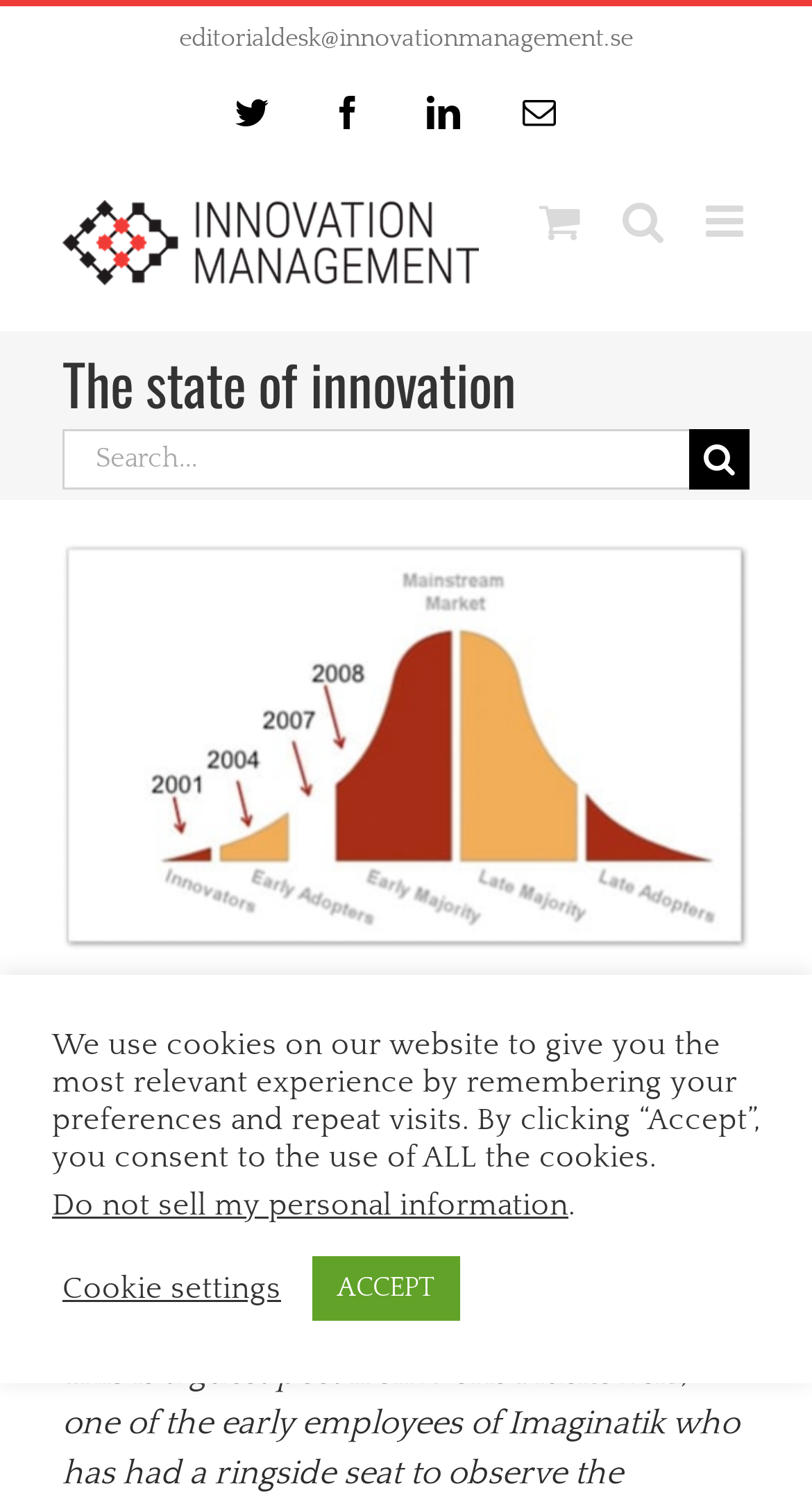What is the logo of the website?
From the details in the image, answer the question comprehensively.

I found the logo by looking at the top-left section of the webpage, where I saw an image with the text 'InnovationManagement Logo'. This image is likely to be the logo of the website.